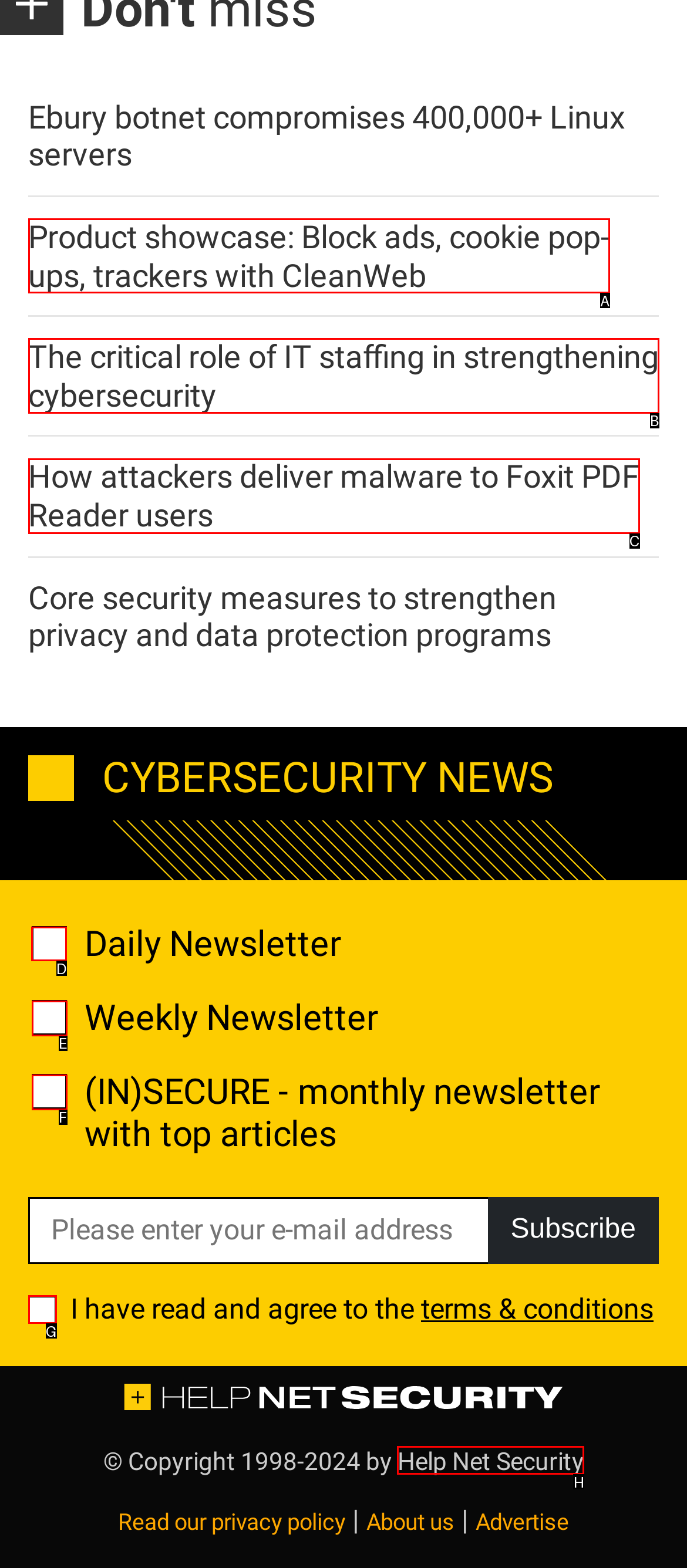Tell me which option I should click to complete the following task: Check the daily newsletter checkbox
Answer with the option's letter from the given choices directly.

D